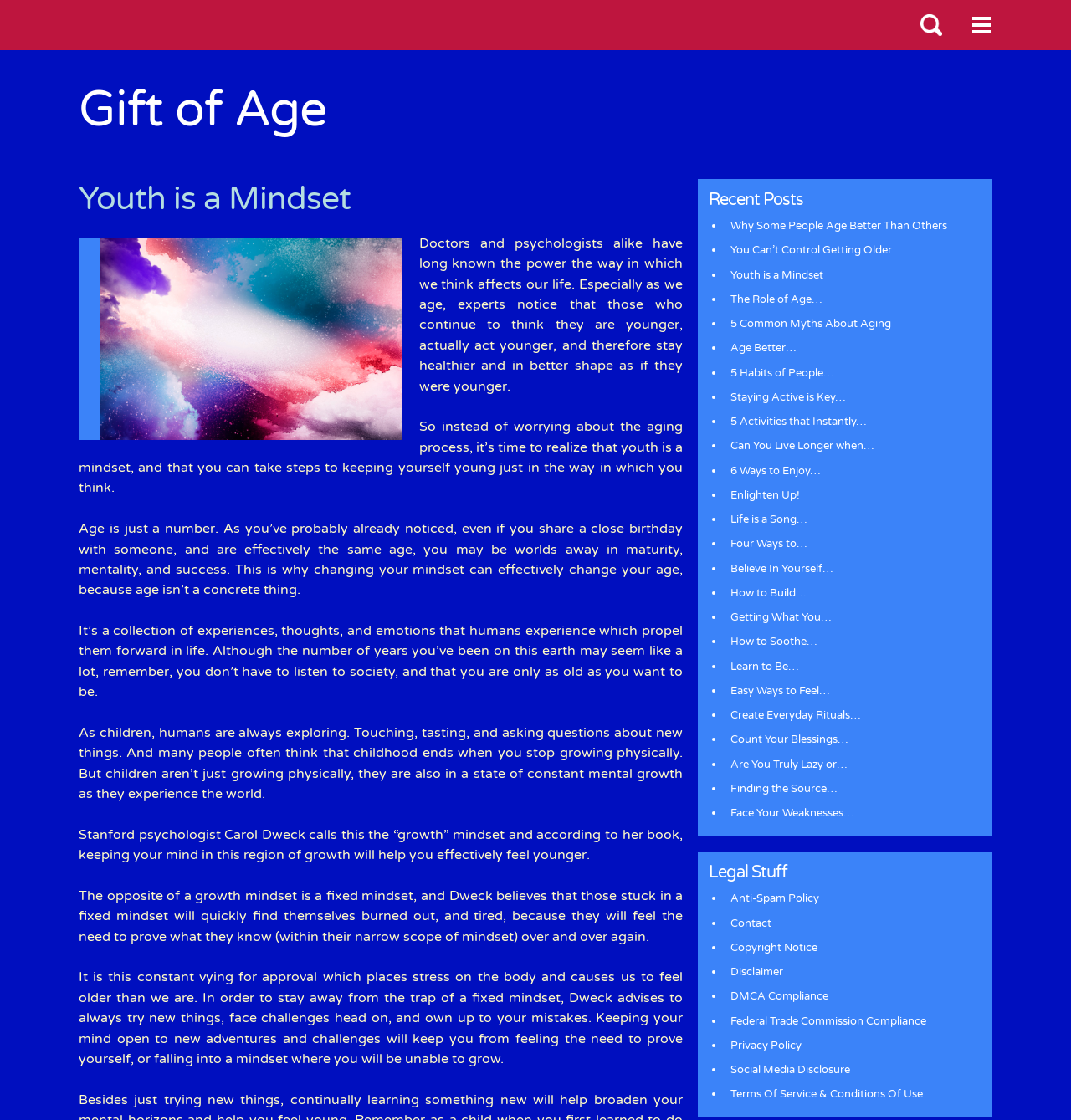What is the concept mentioned in the text that helps people feel younger?
Please answer the question with as much detail and depth as you can.

According to the text, Stanford psychologist Carol Dweck's concept of a 'growth mindset' can help people feel younger by keeping their minds open to new adventures and challenges.